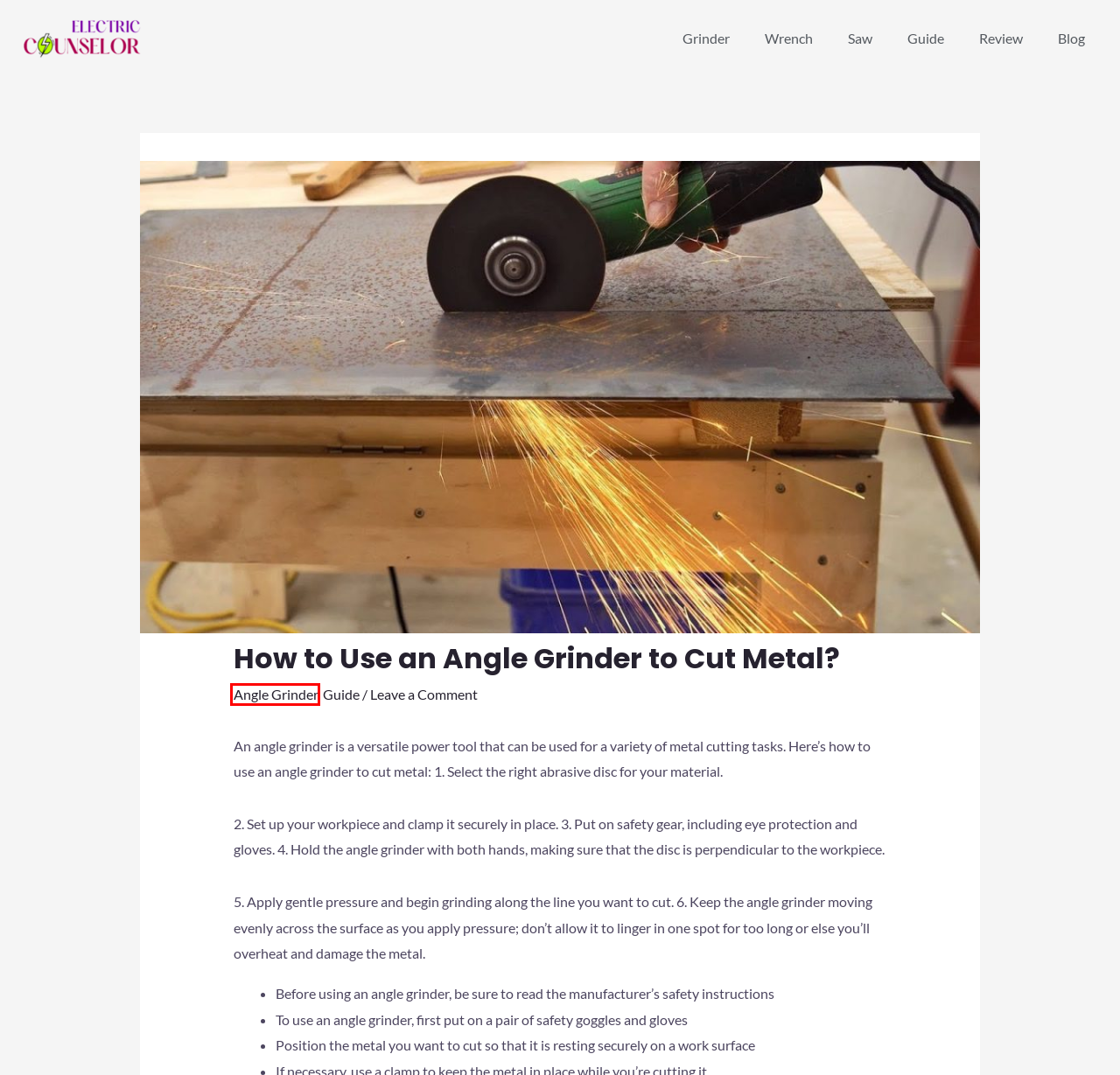You are presented with a screenshot of a webpage containing a red bounding box around an element. Determine which webpage description best describes the new webpage after clicking on the highlighted element. Here are the candidates:
A. Angle Grinder - Electric Counselor
B. Grinder - Electric Counselor
C. Saw - Electric Counselor
D. Guide - Electric Counselor
E. Review - Electric Counselor
F. Wrench - Electric Counselor
G. Blog - Electric Counselor
H. 10 Types of Angle Grinder Accidents and How to Avoid Them

A